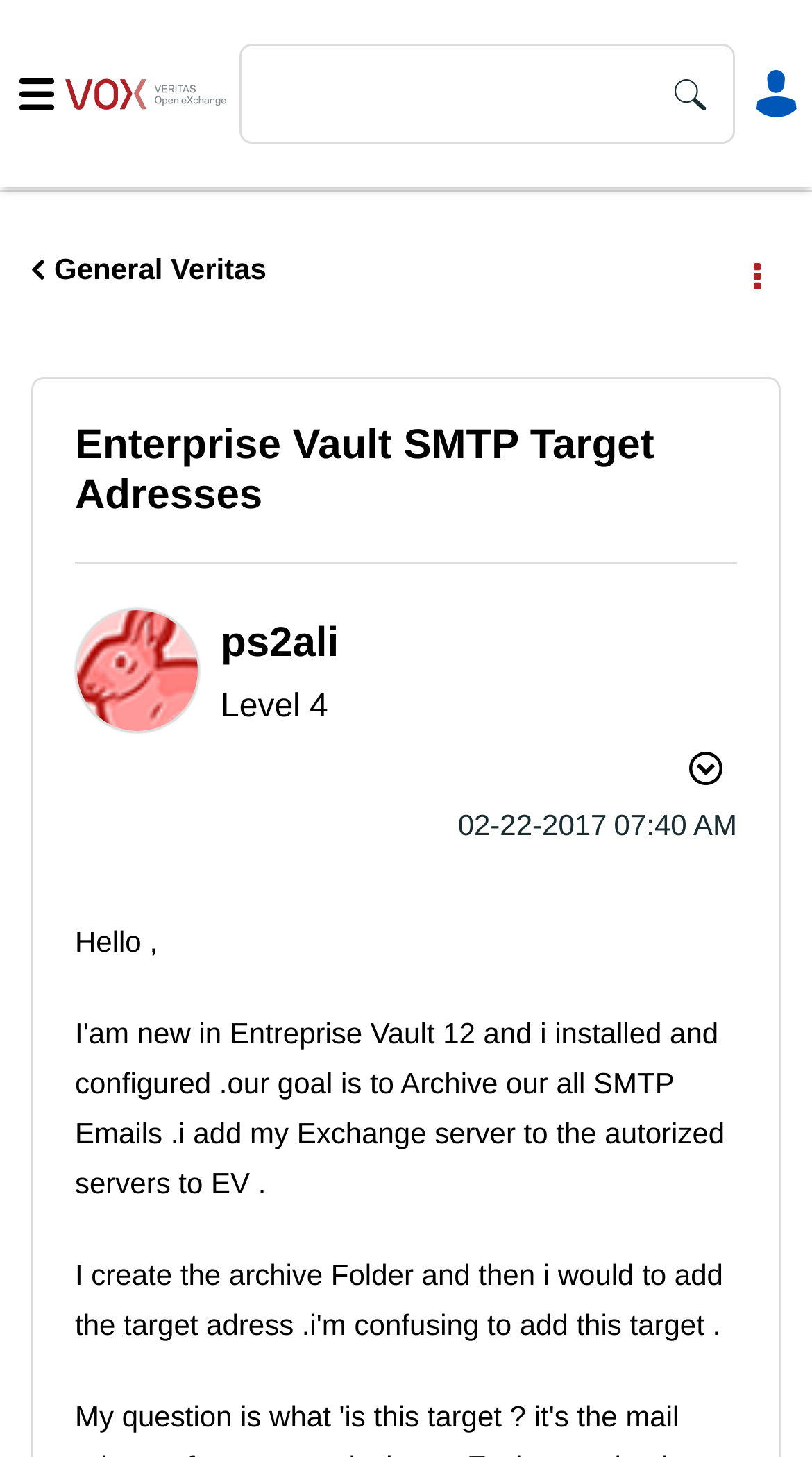Describe in detail what you see on the webpage.

The webpage appears to be a forum or discussion board related to Enterprise Vault, a data archiving and management system. At the top left, there is a heading "VOX" which is also a link. Next to it, there is a navigation slide-out menu button. On the top right, there is a search button and a search textbox.

Below the top section, there is a breadcrumb navigation menu that shows the current location as "General Veritas" with an option to view more options. 

The main content area has a heading "Enterprise Vault SMTP Target Adresses" with an image "ps2ali" below it. To the right of the image, there is a link to view the profile of "ps2ali" and a static text "Level 4". 

Further down, there is a button to show post options and a static text showing the date and time "02-22-2017 07:40 AM". The main content of the page starts with a greeting "Hello,".